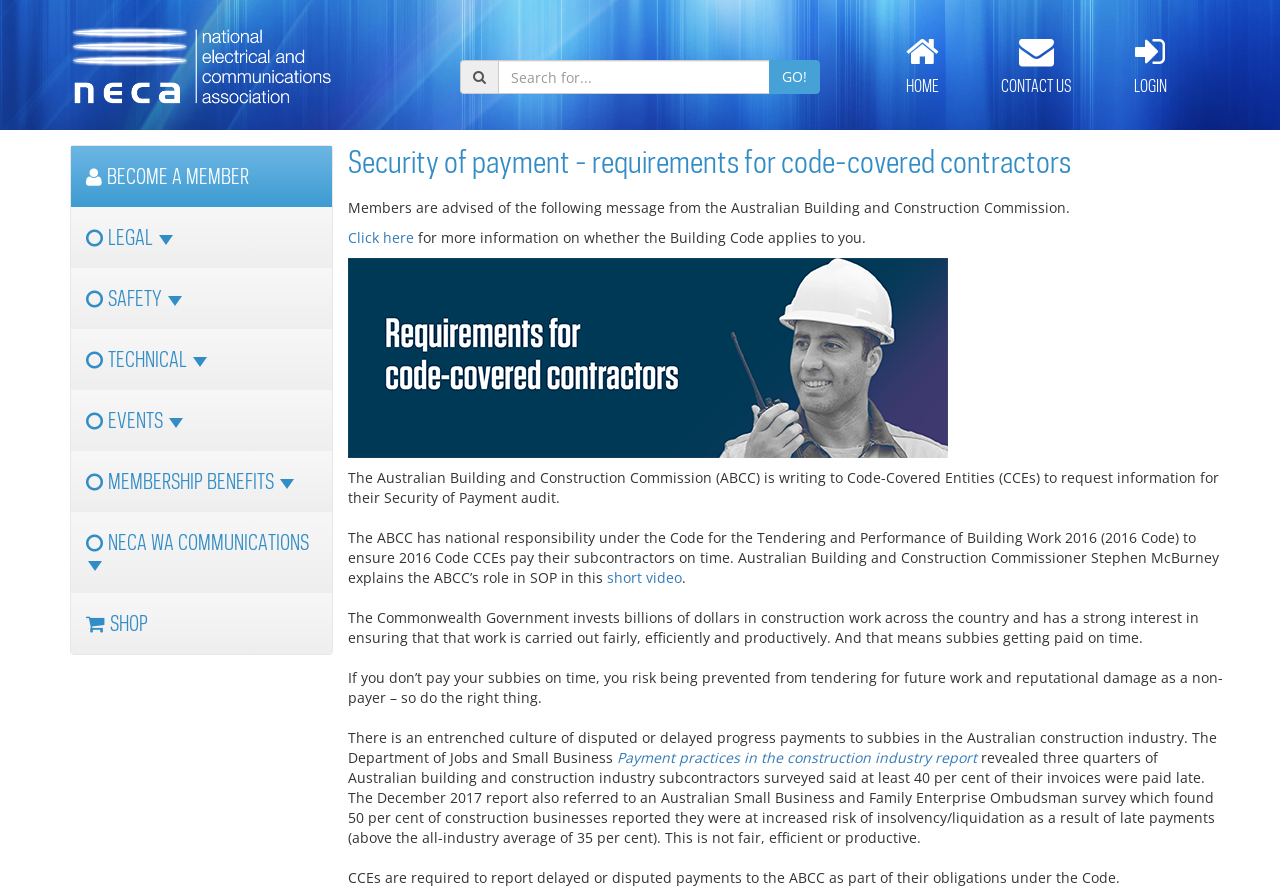Specify the bounding box coordinates of the element's area that should be clicked to execute the given instruction: "Go to LEGAL page". The coordinates should be four float numbers between 0 and 1, i.e., [left, top, right, bottom].

[0.055, 0.233, 0.259, 0.301]